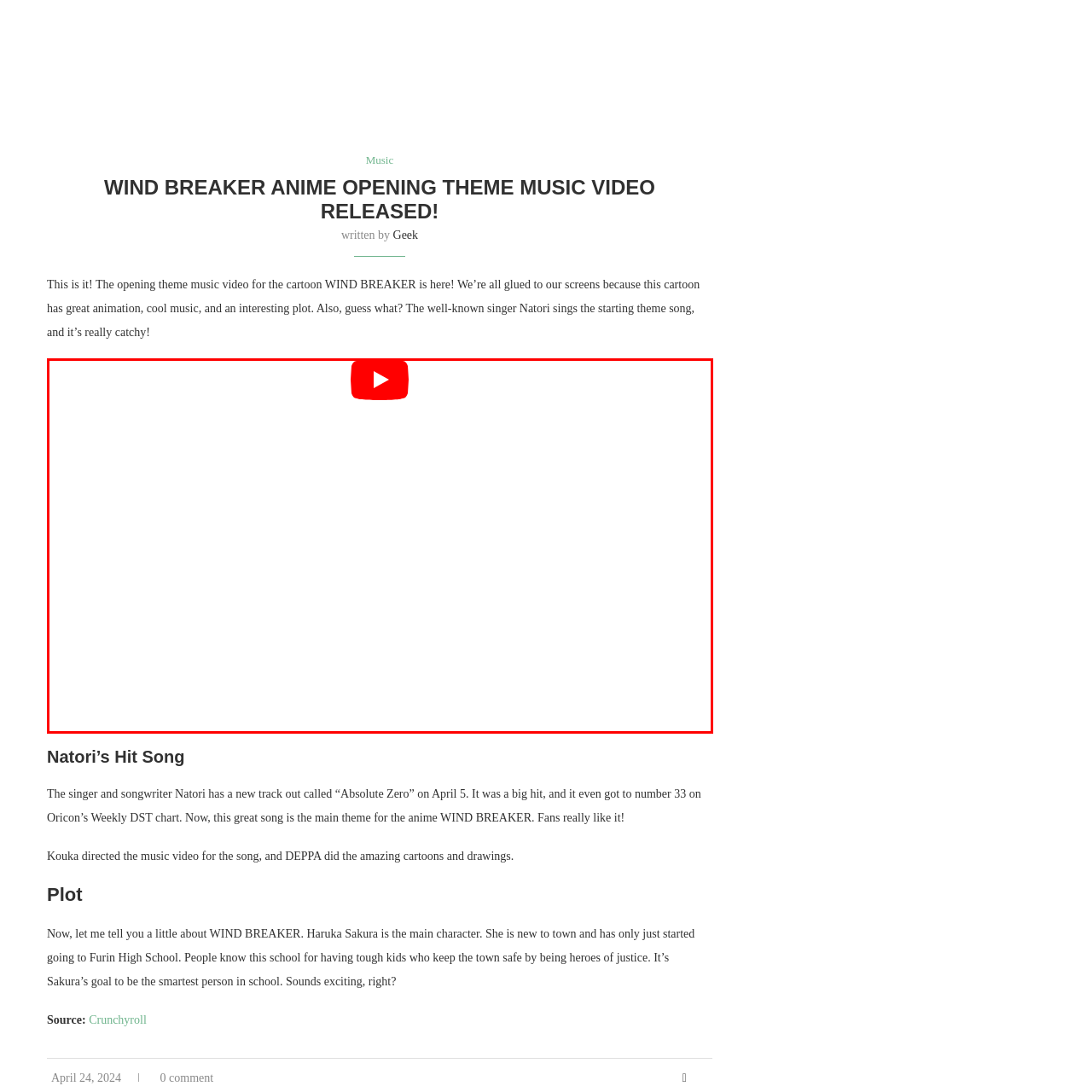Review the image segment marked with the grey border and deliver a thorough answer to the following question, based on the visual information provided: 
What is the anime's opening theme song performed by?

The context surrounding this image details the anime's captivating animation, compelling storyline, and the transformation of the well-known singer Natori into its musical face with the catchy opening theme song.